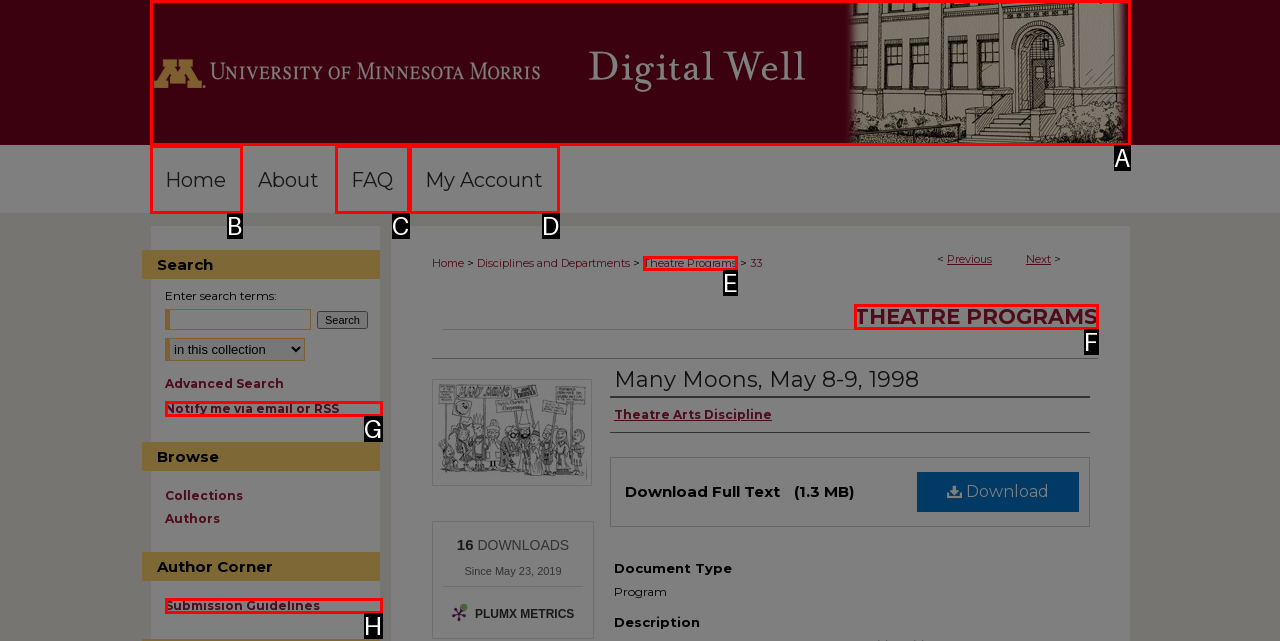Identify the letter of the option that best matches the following description: Submission Guidelines. Respond with the letter directly.

H